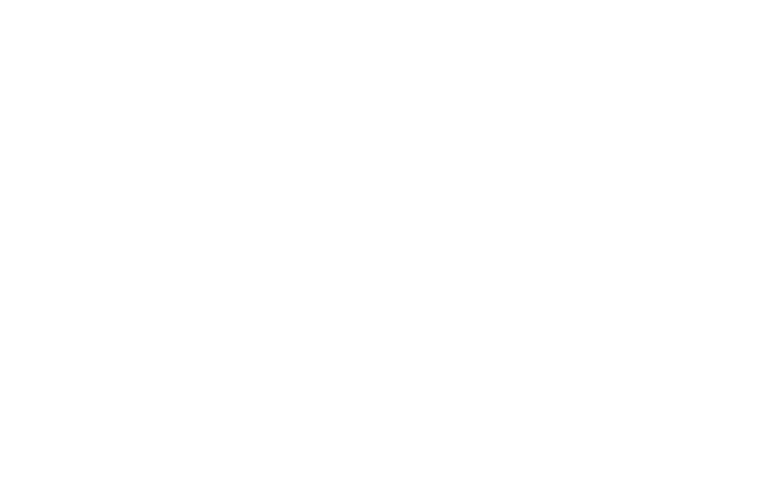Give a detailed account of the visual elements in the image.

The image features a captivating visual that is part of a series captured during the launch event of the Duta Ginjal & Program Pendidikan Pra-Dialisis. This initiative, aimed at providing essential education to chronic kidney disease (CKD) patients and their caregivers, underscores the commitment to enhancing kidney health awareness. The E-learning platform associated with this program was officially launched on March 26, 2022, by Malaysia's Minister of Health, YB Khairy Jamaluddin. The photograph reflects the atmosphere of the event, highlighting the importance of community engagement and educational support for over 40,000 dialysis patients across Malaysia. This initiative not only aims to educate but also to empower those affected by kidney diseases, fostering a supportive network for patients and their families.